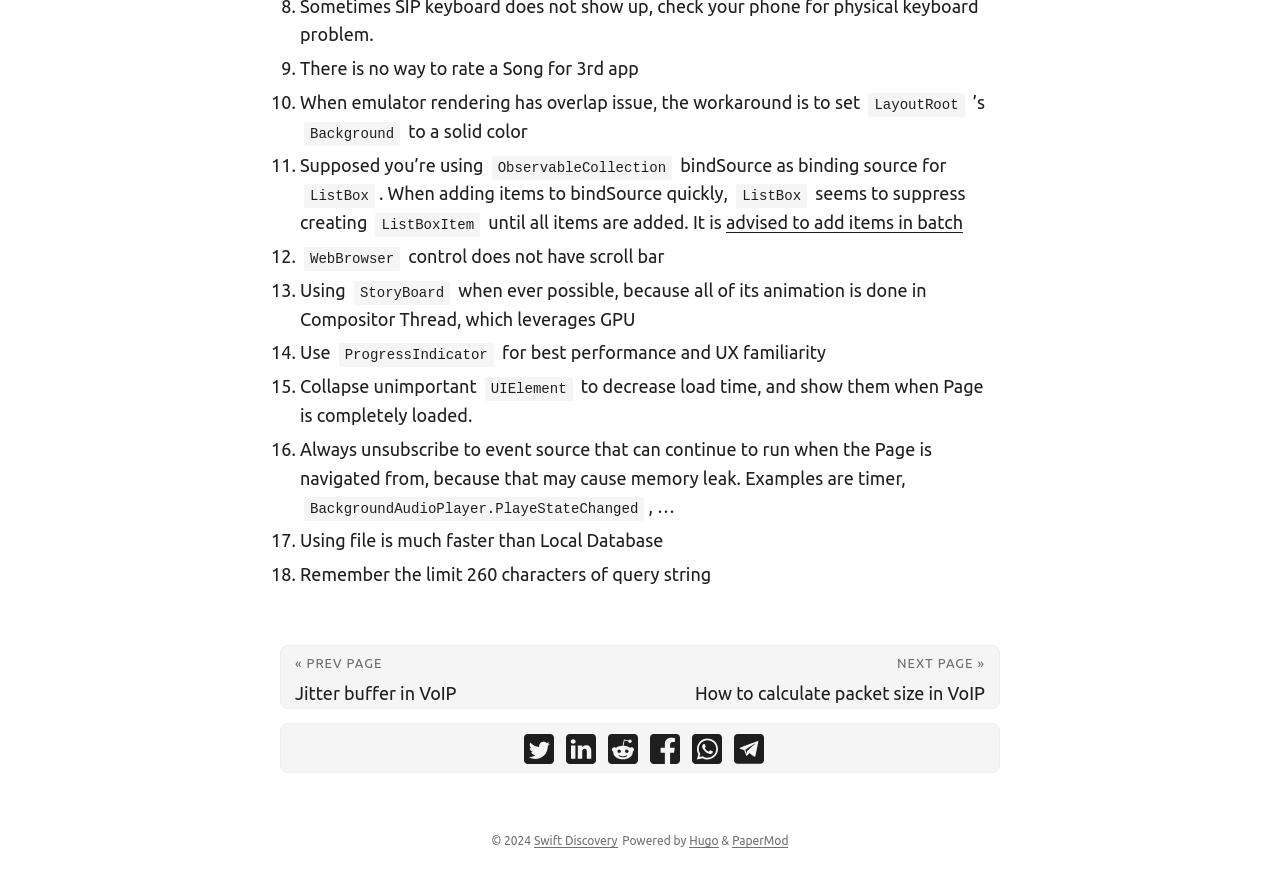Determine the bounding box for the UI element as described: "Swift Discovery". The coordinates should be represented as four float numbers between 0 and 1, formatted as [left, top, right, bottom].

[0.417, 0.957, 0.482, 0.973]